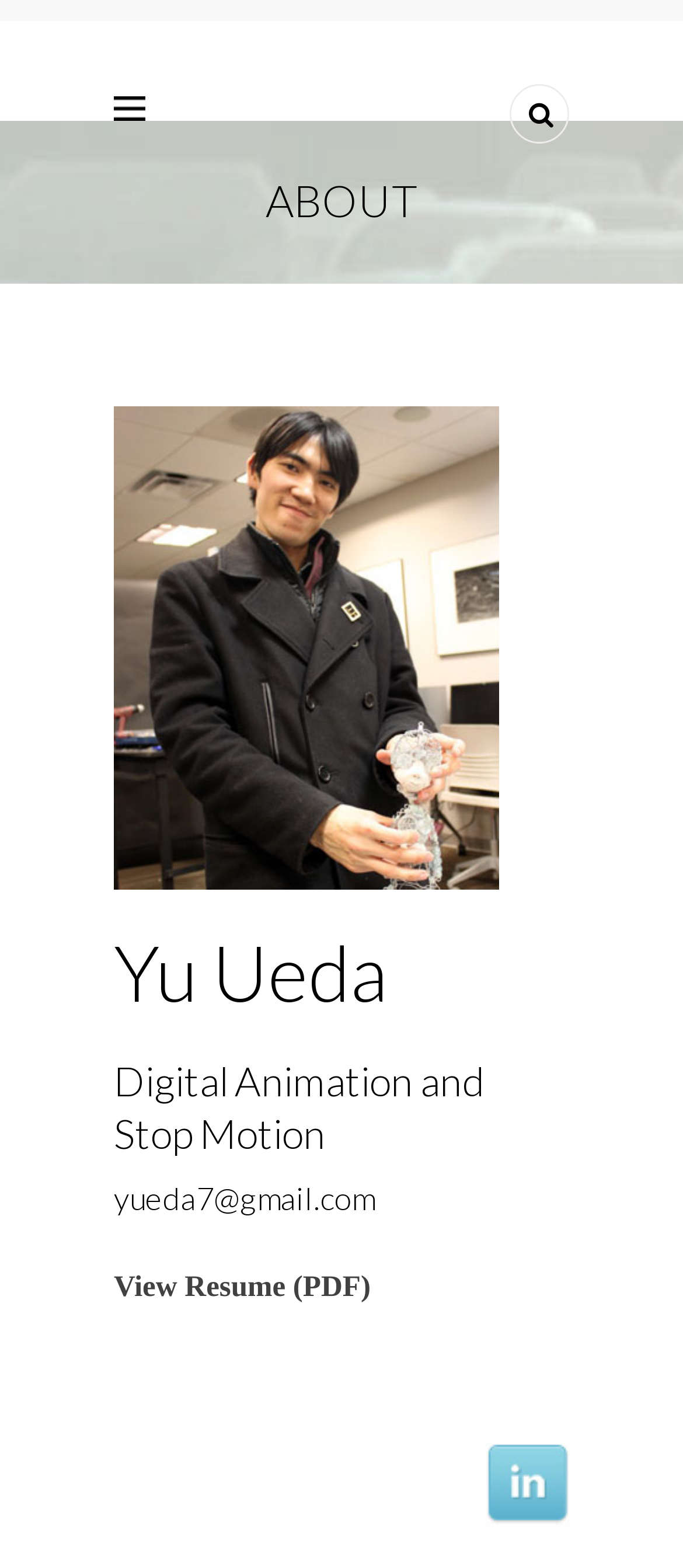What is the profession of Yu Ueda?
Provide a well-explained and detailed answer to the question.

By looking at the webpage, I can see that Yu Ueda's profile picture is displayed, followed by his name and profession, which is Digital Animation and Stop Motion.